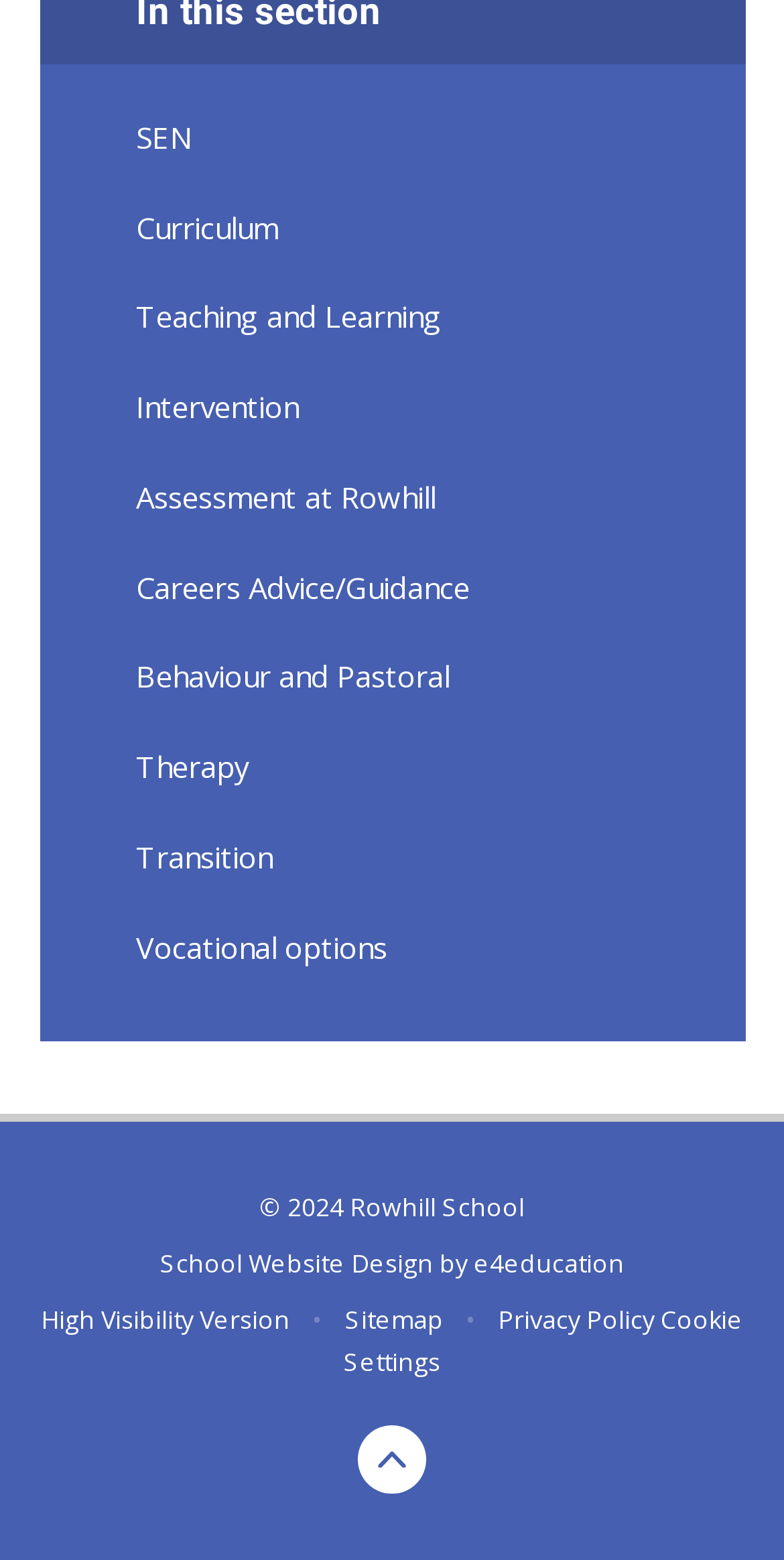What is the company that designed the school's website?
Based on the image, answer the question with as much detail as possible.

The company that designed the school's website is mentioned at the bottom of the webpage, where it says 'School Website Design by e4education'.